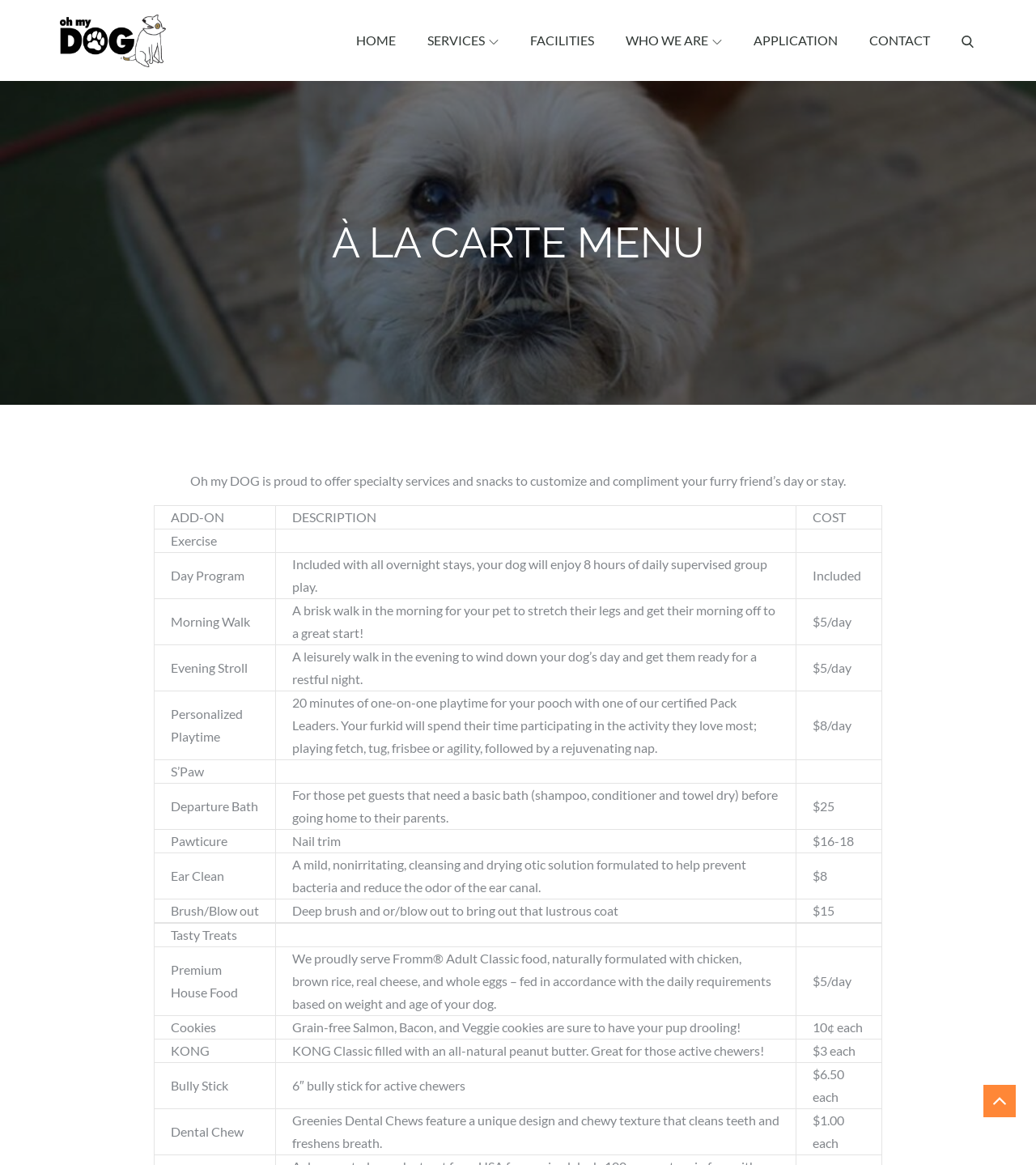Locate the UI element that matches the description alt="OMD Logo" in the webpage screenshot. Return the bounding box coordinates in the format (top-left x, top-left y, bottom-right x, bottom-right y), with values ranging from 0 to 1.

[0.058, 0.026, 0.172, 0.04]